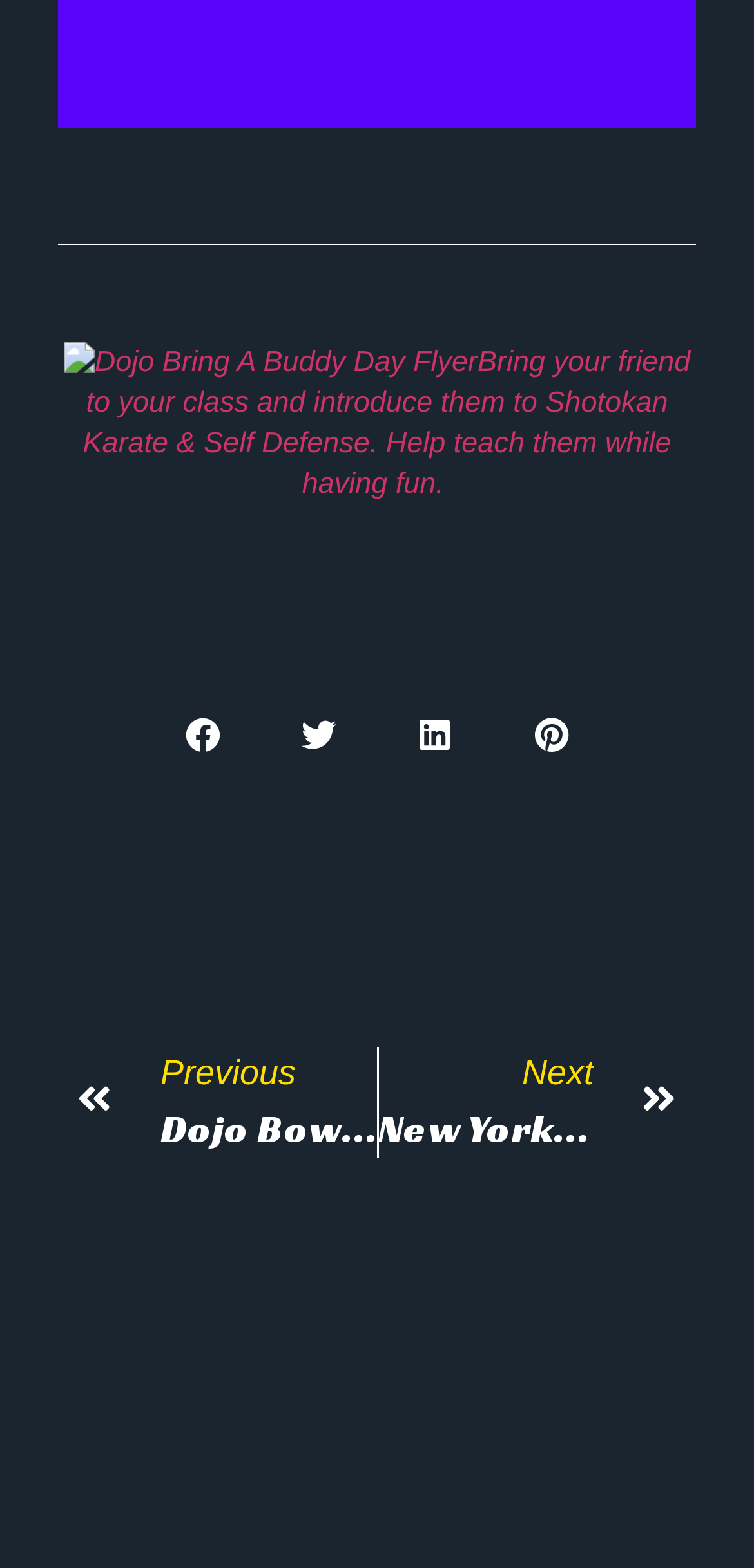Find the bounding box coordinates of the element you need to click on to perform this action: 'Share on Facebook'. The coordinates should be represented by four float values between 0 and 1, in the format [left, top, right, bottom].

[0.212, 0.44, 0.327, 0.496]